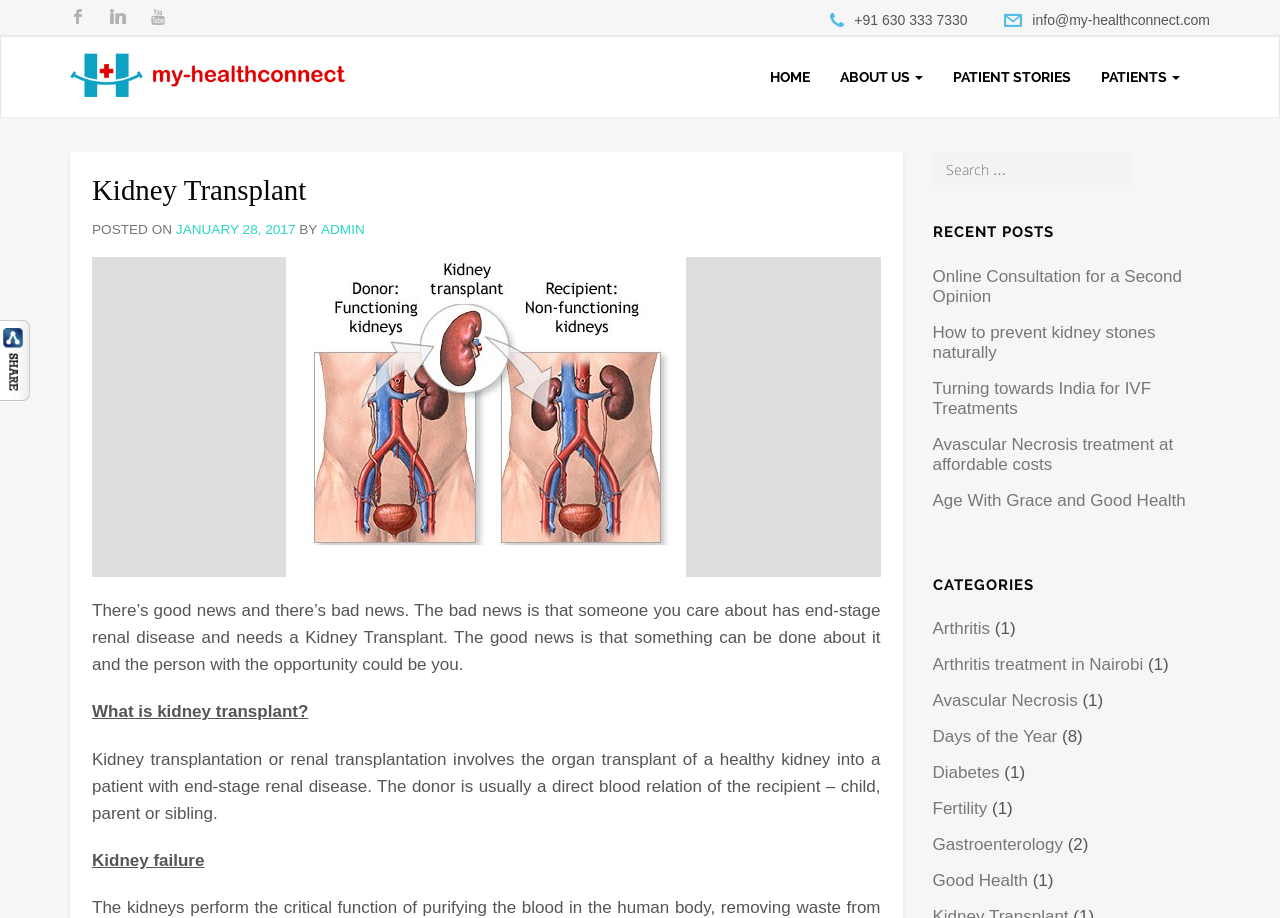Determine the bounding box for the HTML element described here: "Days of the Year". The coordinates should be given as [left, top, right, bottom] with each number being a float between 0 and 1.

[0.729, 0.792, 0.826, 0.813]